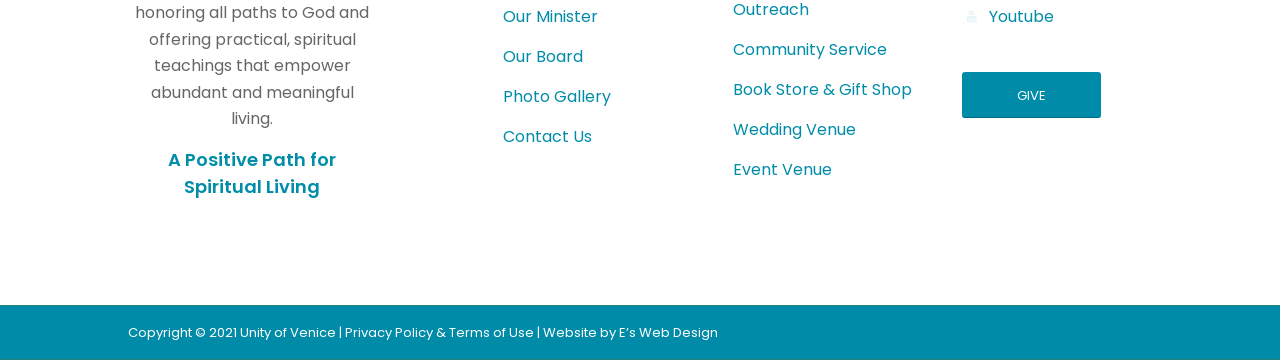Please identify the bounding box coordinates of the element's region that should be clicked to execute the following instruction: "Contact Us". The bounding box coordinates must be four float numbers between 0 and 1, i.e., [left, top, right, bottom].

[0.393, 0.348, 0.463, 0.412]